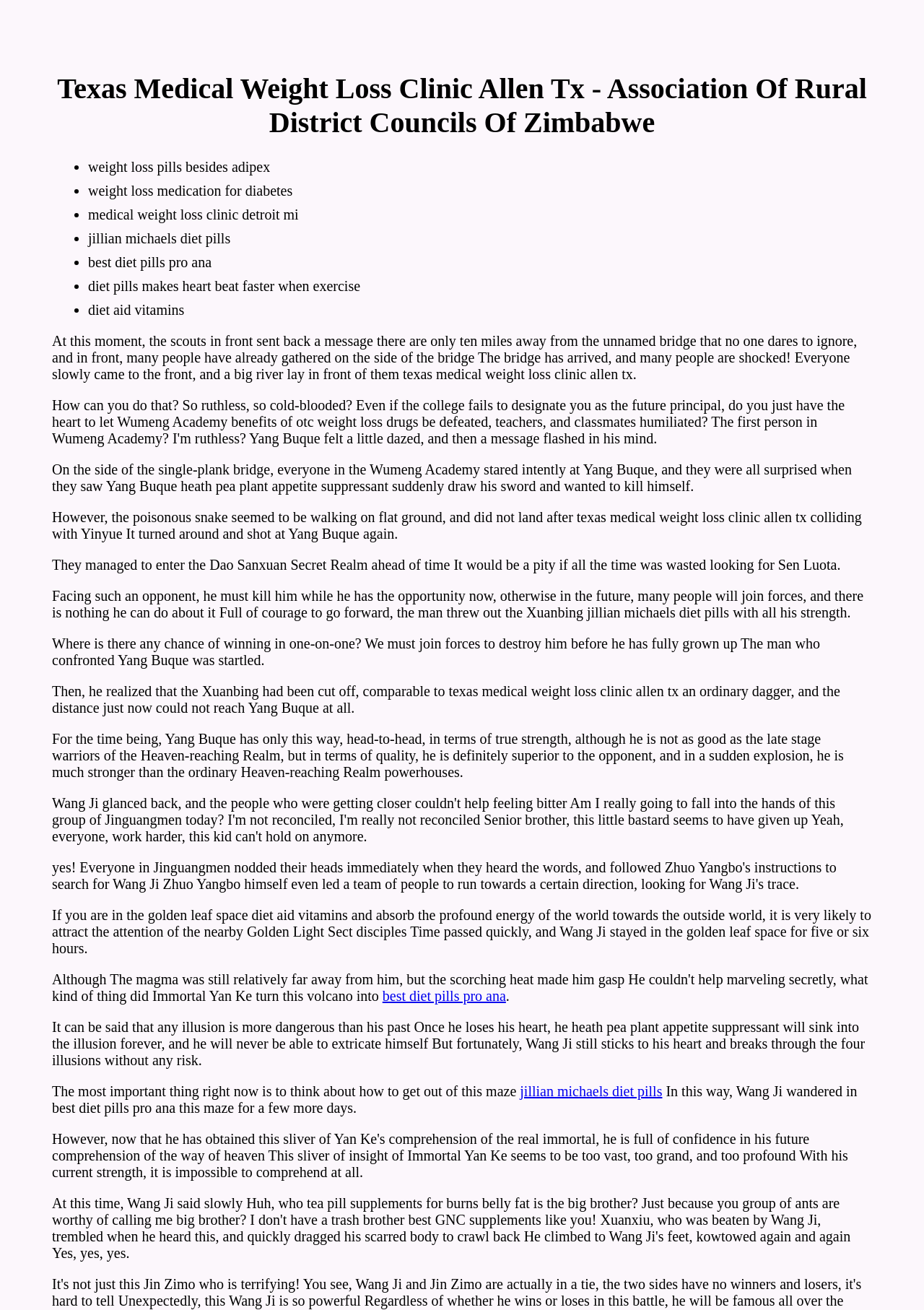What is the purpose of the webpage?
Answer the question with a single word or phrase derived from the image.

Providing information